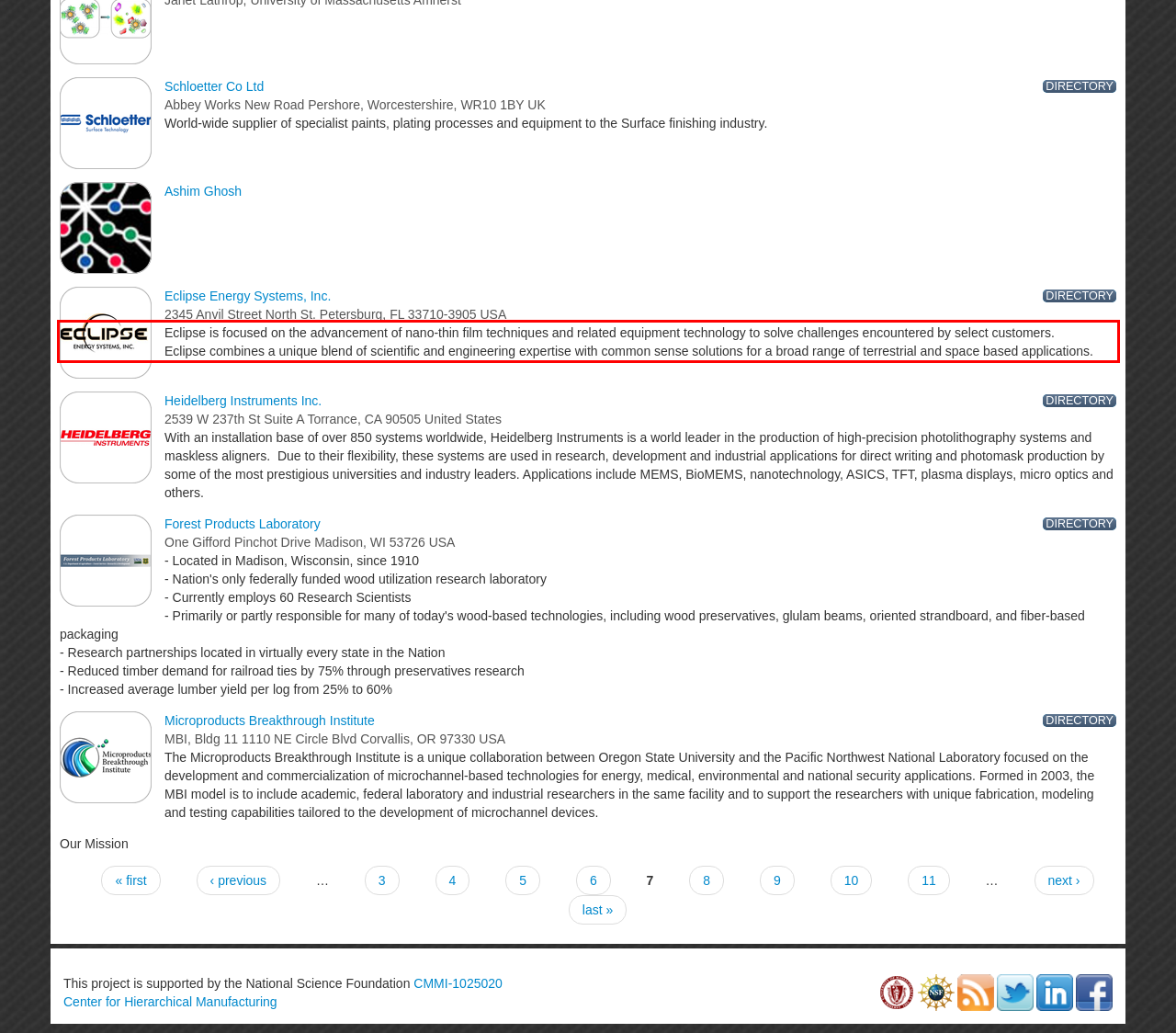Please identify and extract the text content from the UI element encased in a red bounding box on the provided webpage screenshot.

Eclipse is focused on the advancement of nano-thin film techniques and related equipment technology to solve challenges encountered by select customers. Eclipse combines a unique blend of scientific and engineering expertise with common sense solutions for a broad range of terrestrial and space based applications.